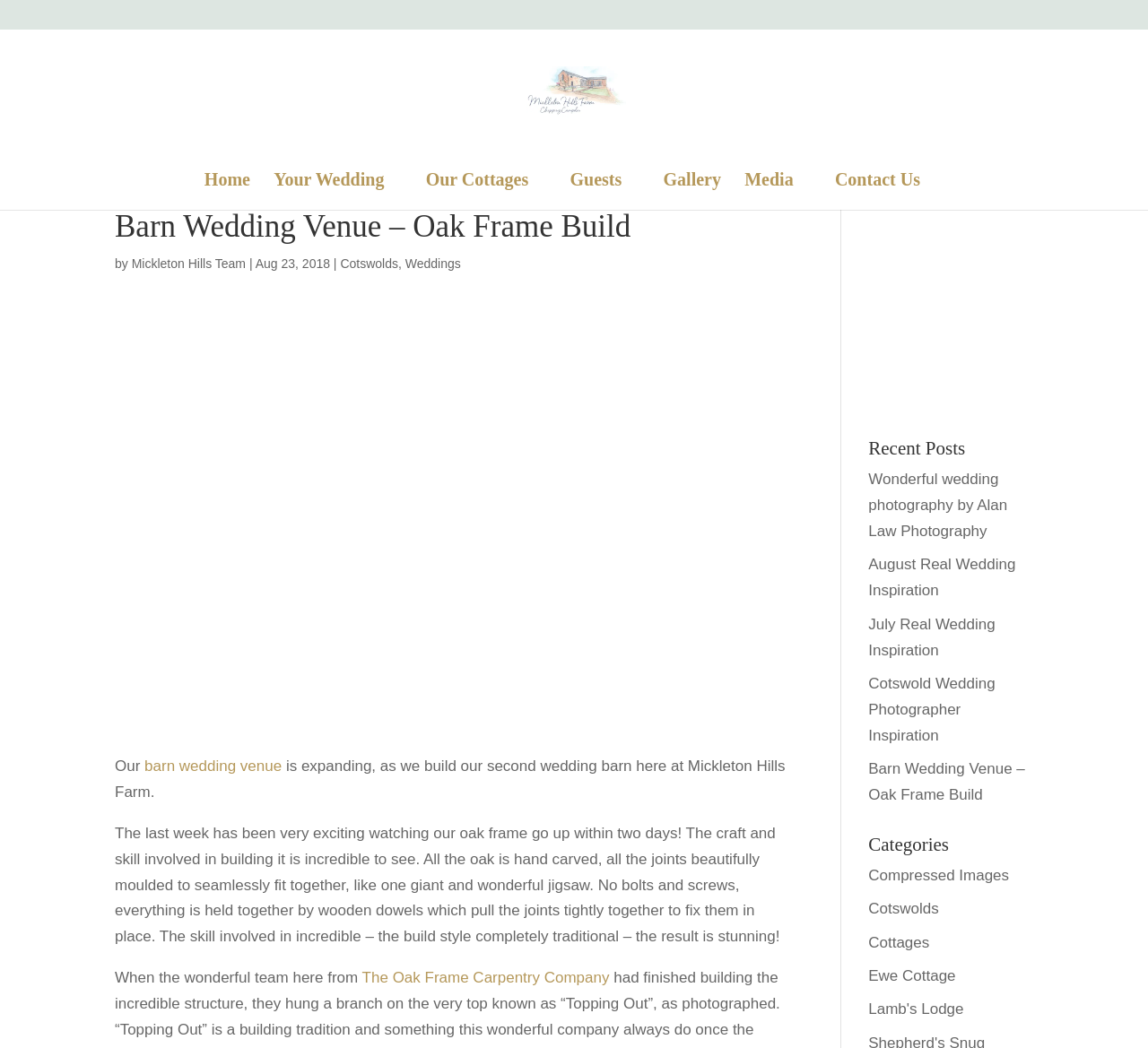What type of joints are used in the oak frame?
Please ensure your answer is as detailed and informative as possible.

I found the answer by reading the text 'No bolts and screws, everything is held together by wooden dowels which pull the joints tightly together to fix them in place.' which indicates that wooden dowels are used to hold the joints together in the oak frame.